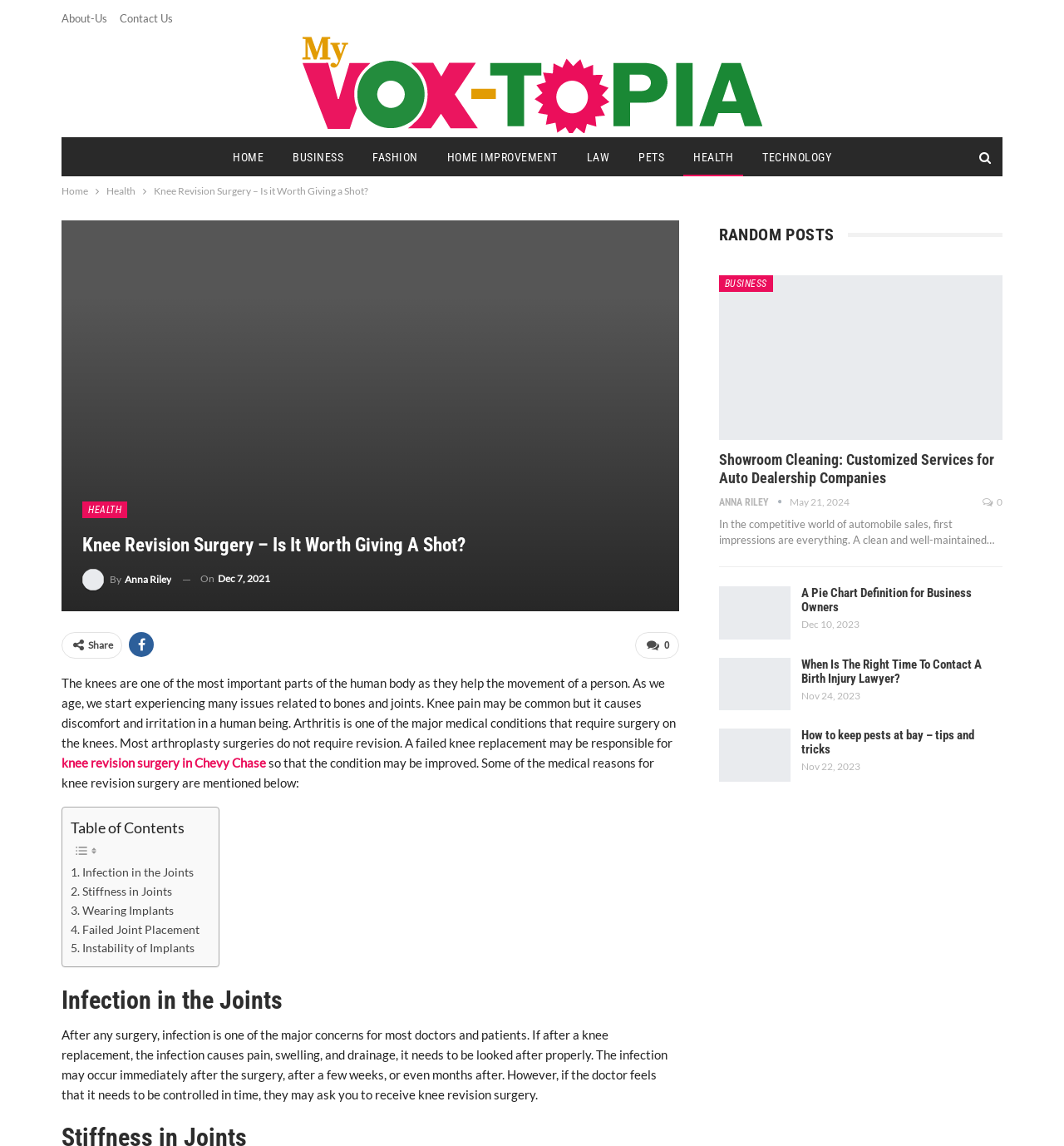For the element described, predict the bounding box coordinates as (top-left x, top-left y, bottom-right x, bottom-right y). All values should be between 0 and 1. Element description: Contact Us

[0.112, 0.01, 0.162, 0.022]